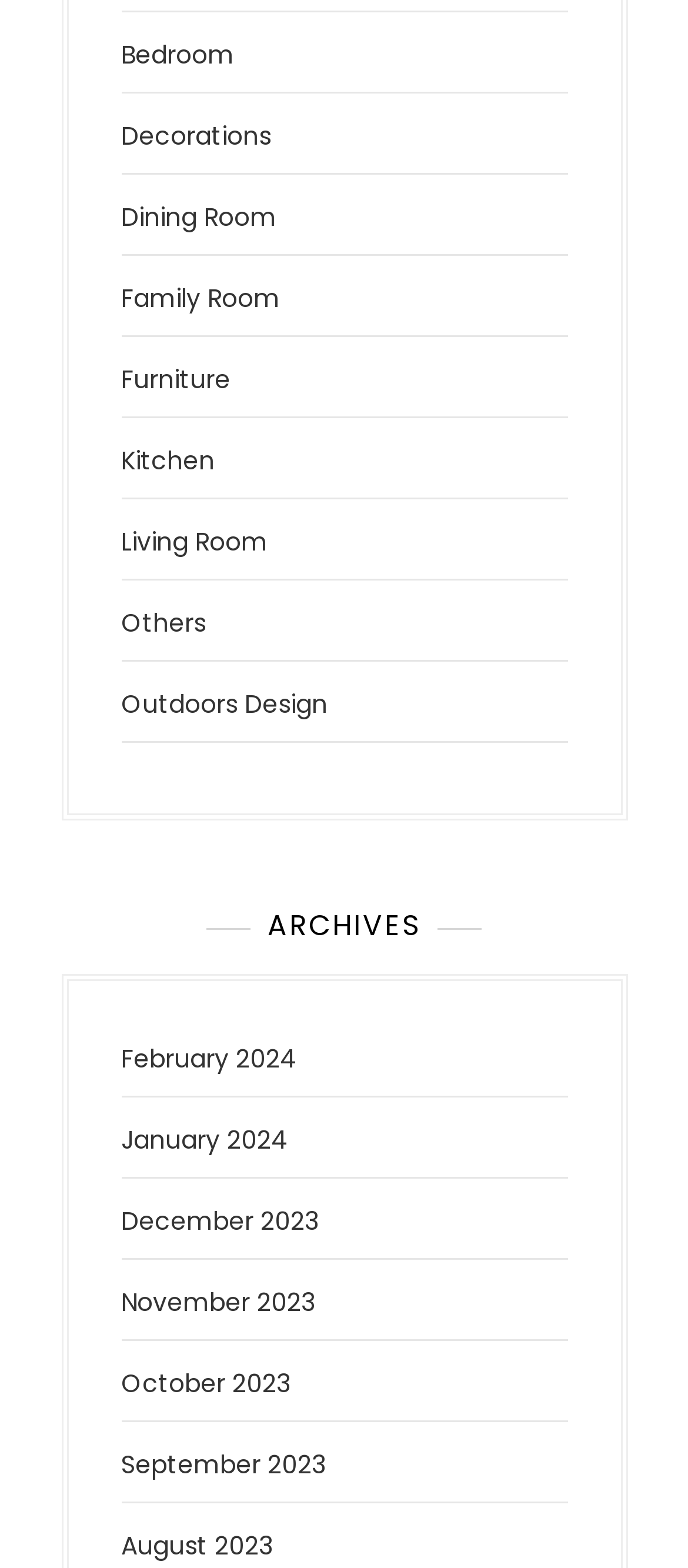Please determine the bounding box coordinates of the element's region to click in order to carry out the following instruction: "Go to February 2024". The coordinates should be four float numbers between 0 and 1, i.e., [left, top, right, bottom].

[0.176, 0.664, 0.432, 0.686]